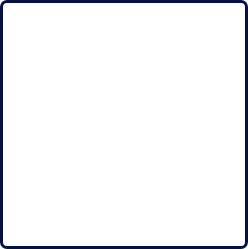What is the rating of the services across various platforms?
Answer the question with a single word or phrase by looking at the picture.

5-star